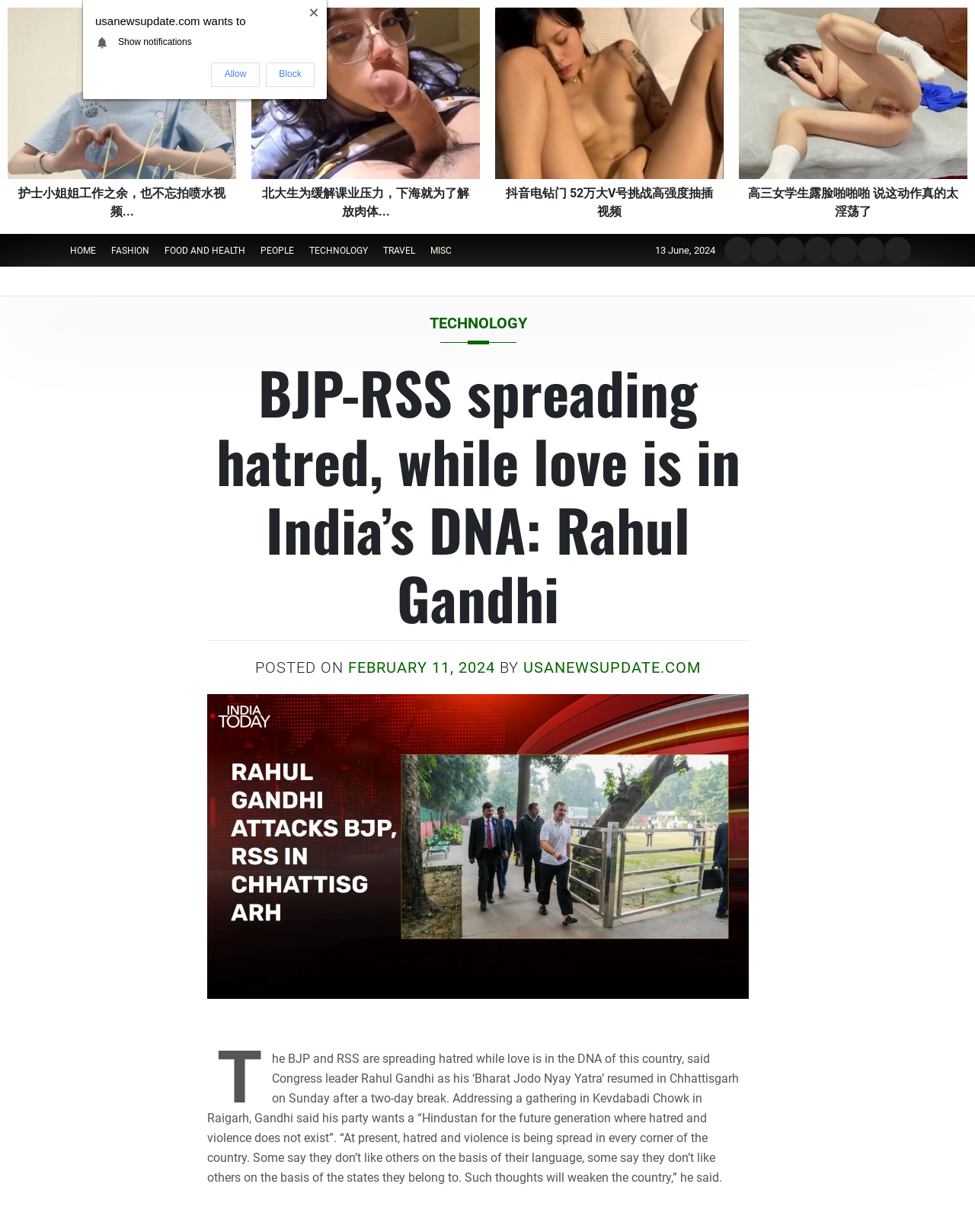Determine the bounding box coordinates of the clickable area required to perform the following instruction: "View the Disney Speedstorm Review". The coordinates should be represented as four float numbers between 0 and 1: [left, top, right, bottom].

None